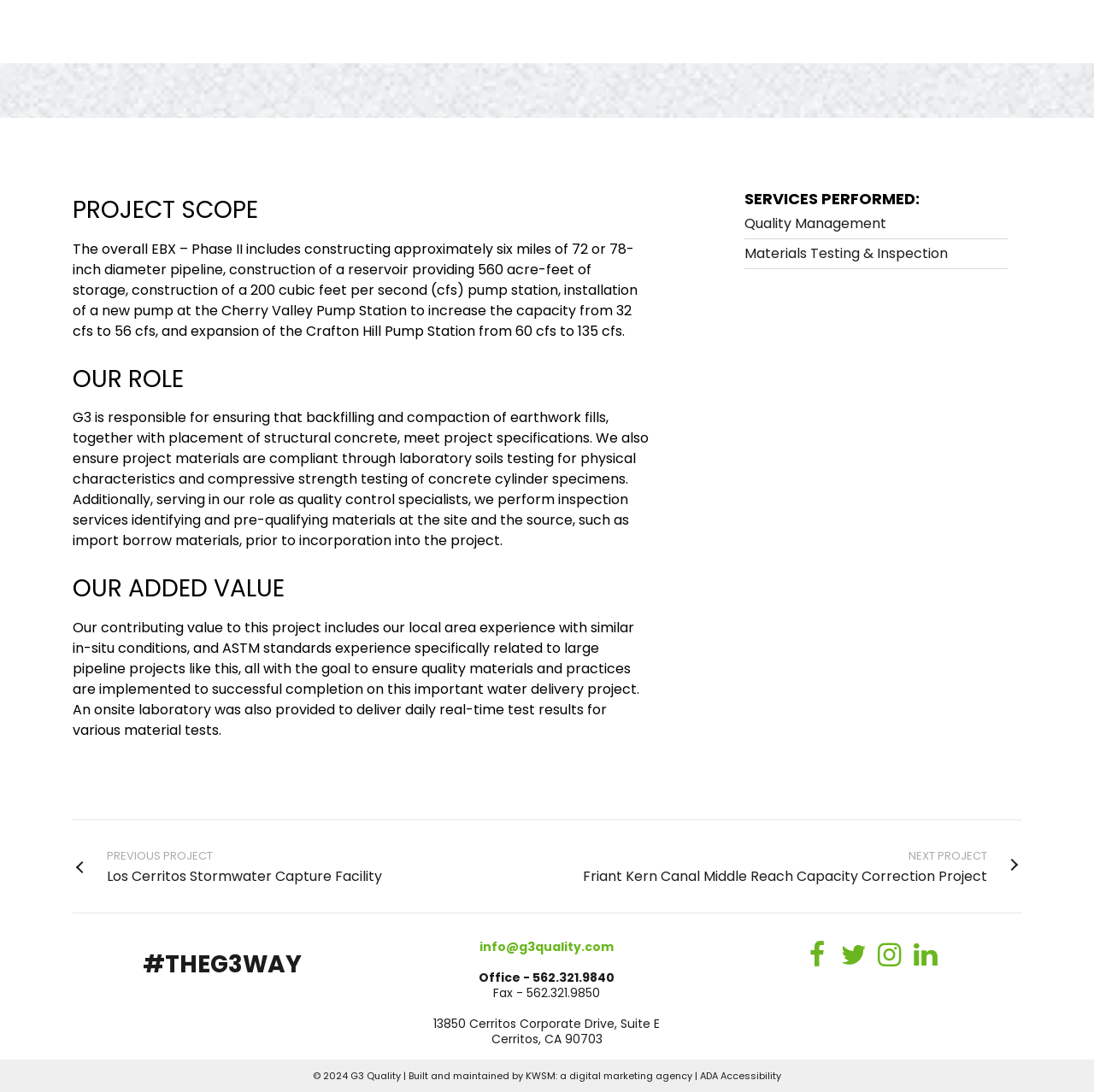Given the element description, predict the bounding box coordinates in the format (top-left x, top-left y, bottom-right x, bottom-right y), using floating point numbers between 0 and 1: KWSM: a digital marketing agency

[0.48, 0.979, 0.633, 0.991]